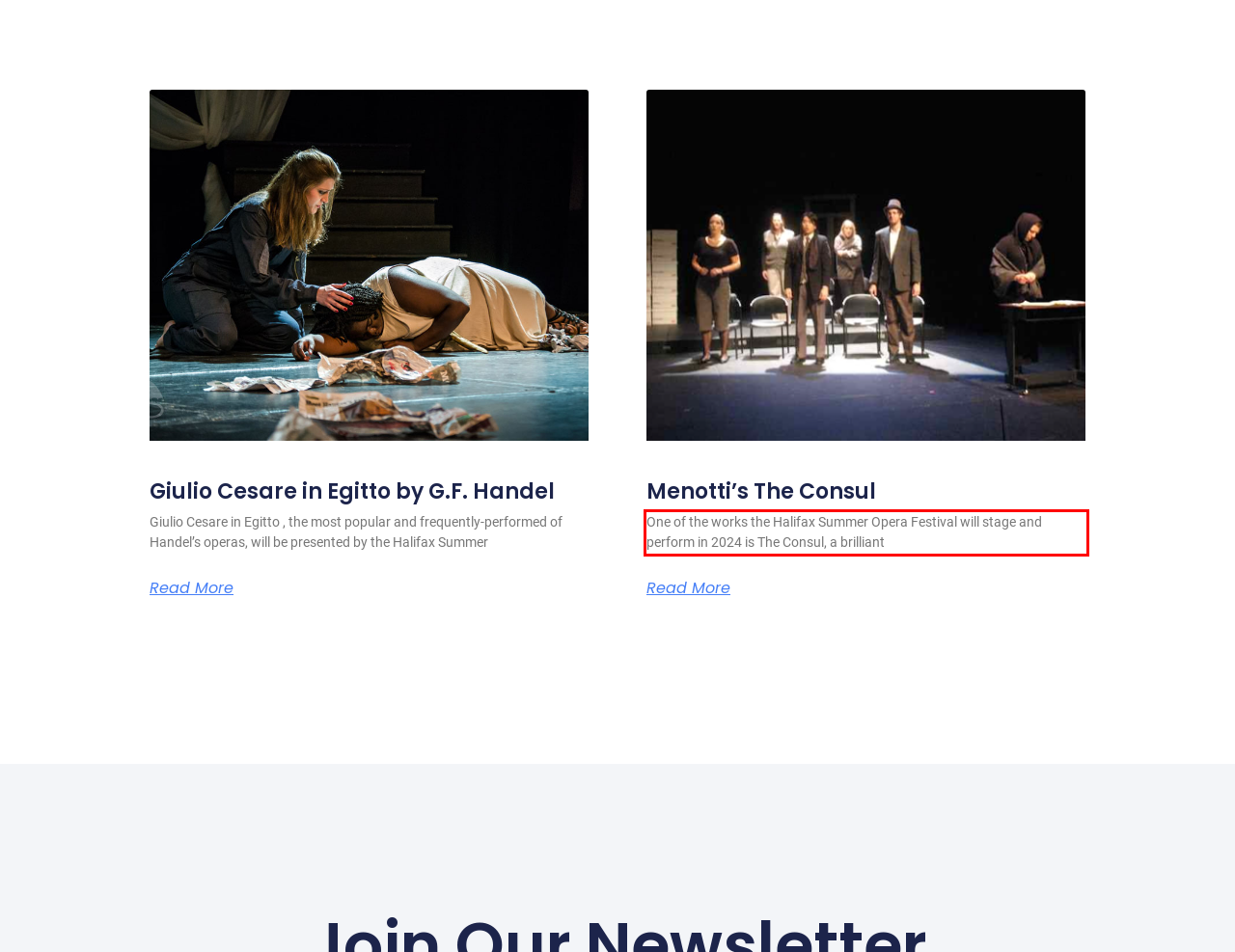Inspect the webpage screenshot that has a red bounding box and use OCR technology to read and display the text inside the red bounding box.

One of the works the Halifax Summer Opera Festival will stage and perform in 2024 is The Consul, a brilliant